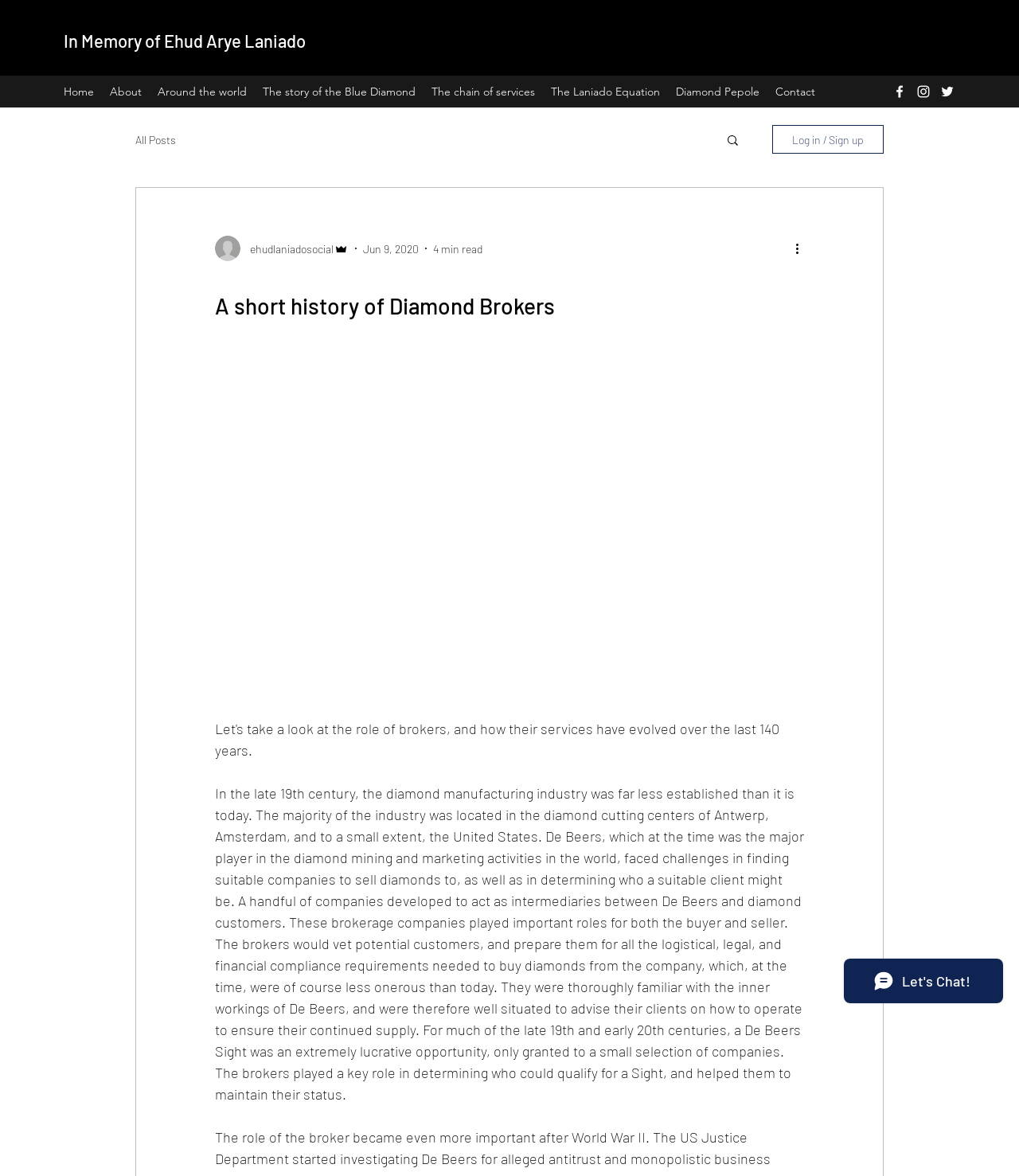Identify the bounding box coordinates of the element that should be clicked to fulfill this task: "Read more about the story of the Blue Diamond". The coordinates should be provided as four float numbers between 0 and 1, i.e., [left, top, right, bottom].

[0.25, 0.068, 0.416, 0.088]